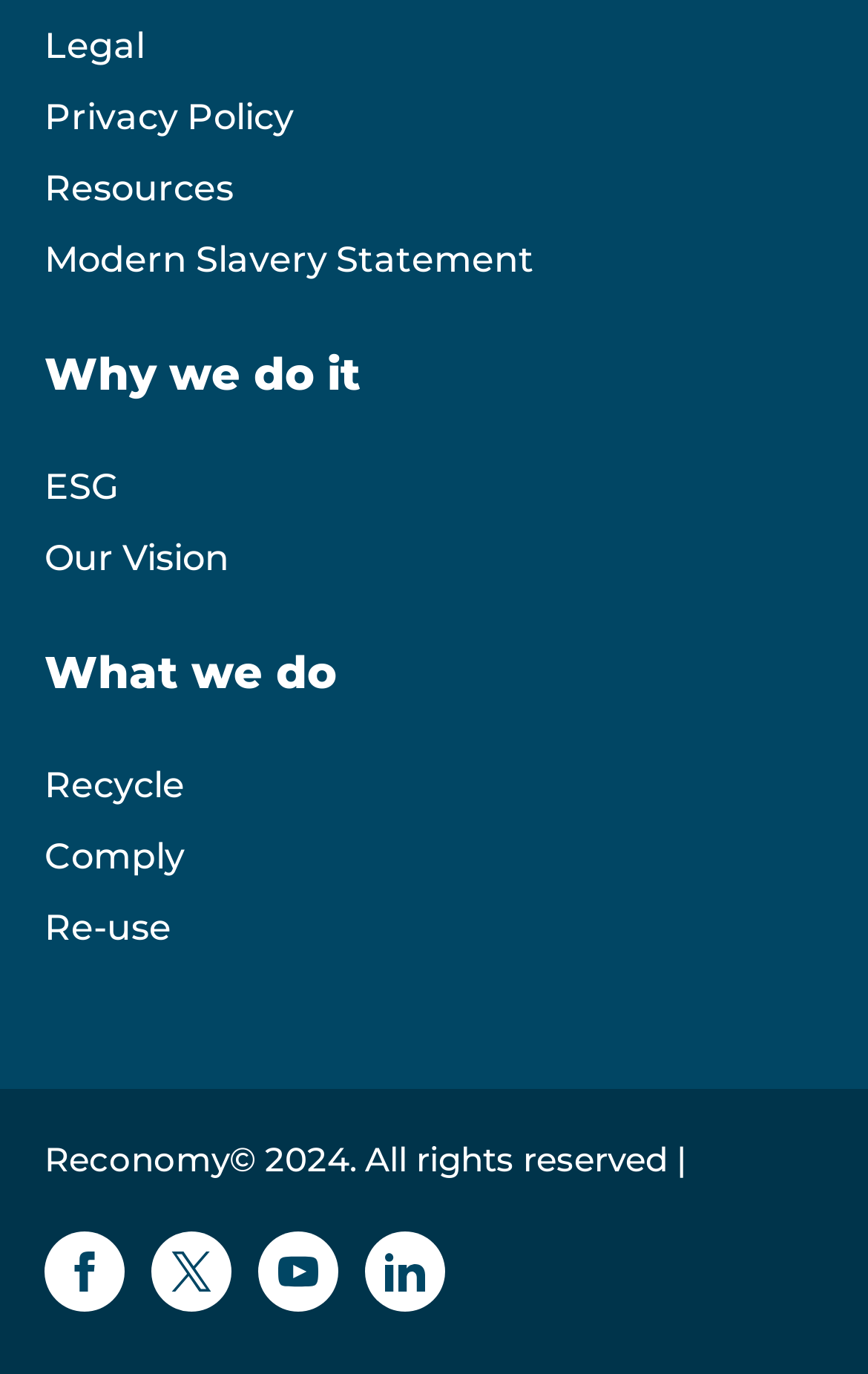Identify the bounding box coordinates for the UI element described as: "Modern Slavery Statement".

[0.051, 0.164, 0.949, 0.215]